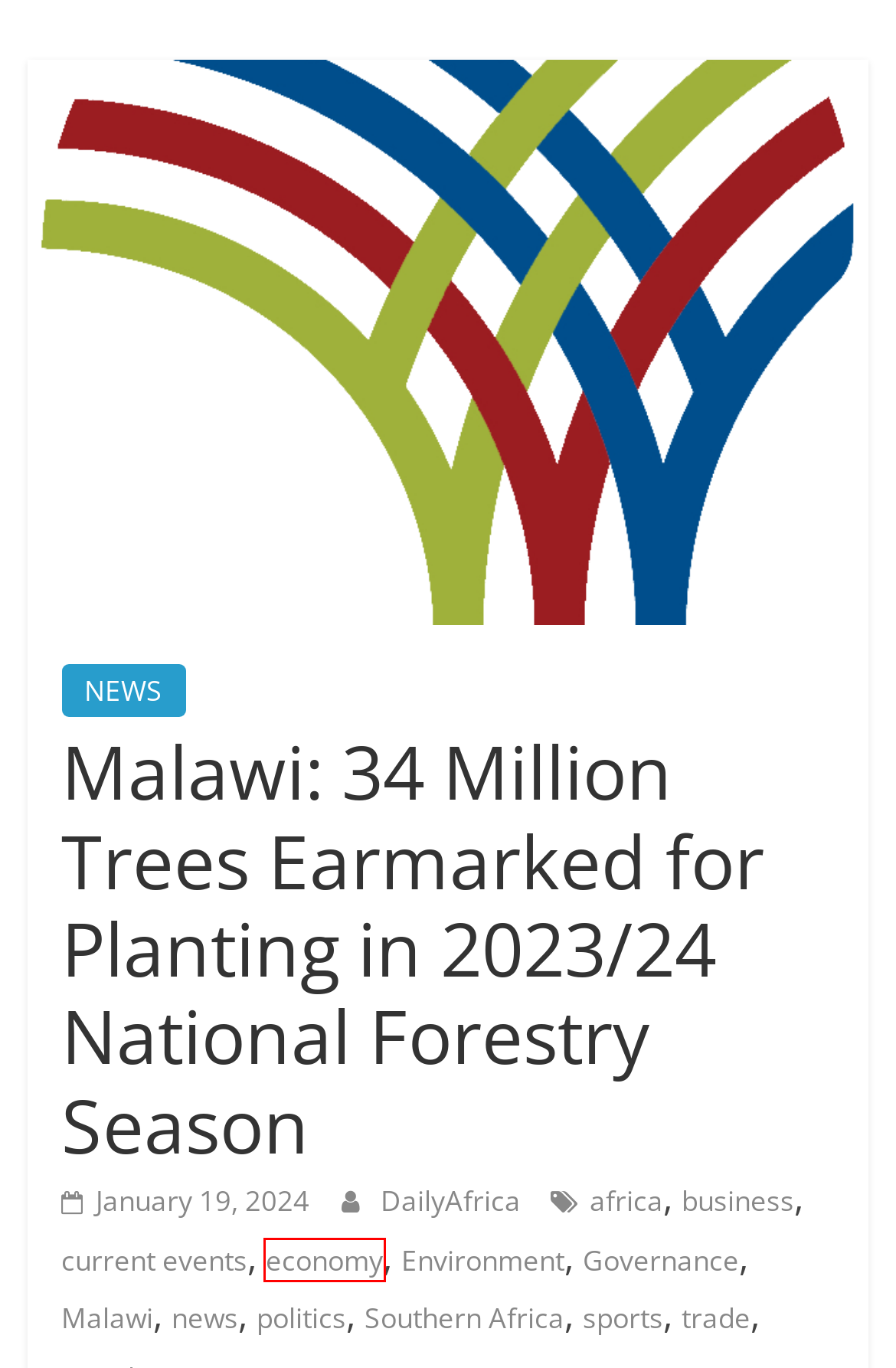Check out the screenshot of a webpage with a red rectangle bounding box. Select the best fitting webpage description that aligns with the new webpage after clicking the element inside the bounding box. Here are the candidates:
A. Malawi – Daily Africa
B. africa – Daily Africa
C. trade – Daily Africa
D. economy – Daily Africa
E. sports – Daily Africa
F. current events – Daily Africa
G. DailyAfrica – Daily Africa
H. politics – Daily Africa

D